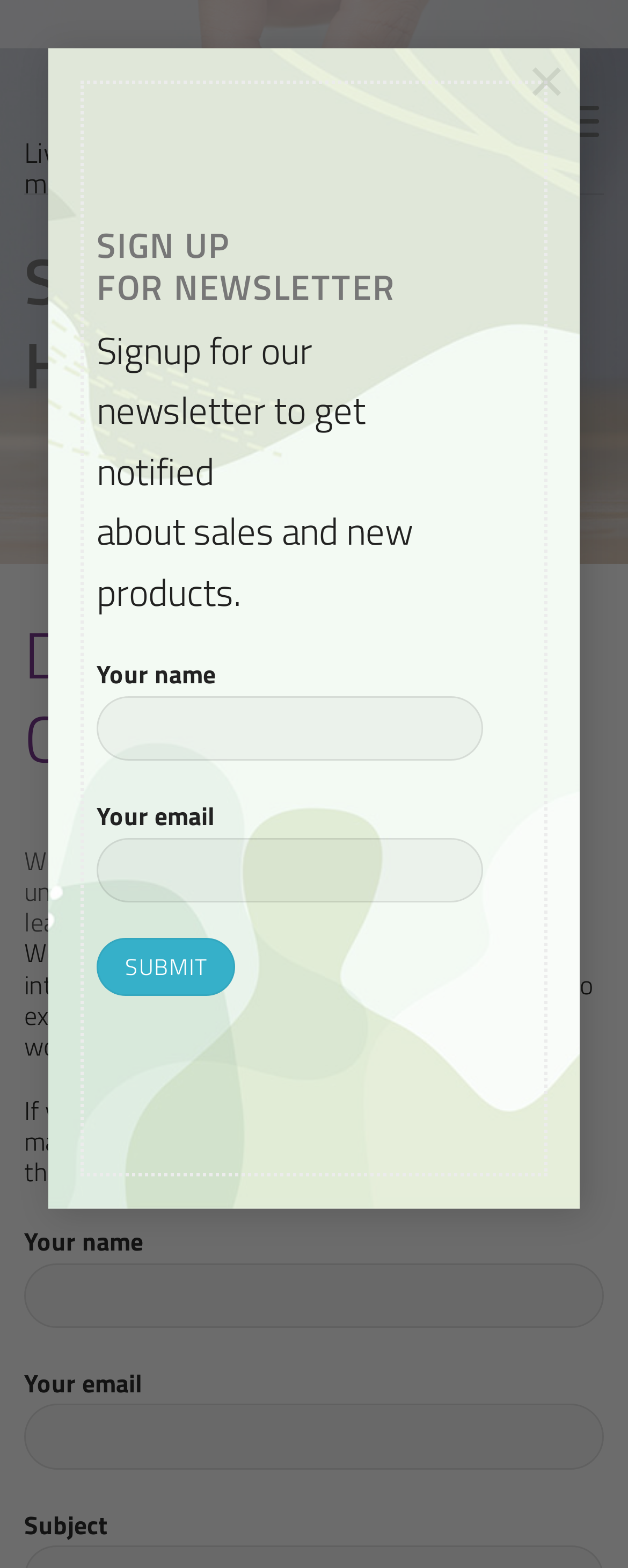Refer to the screenshot and answer the following question in detail:
What is the purpose of the contact form?

The contact form is located below the 'Distributor Contact Form' heading, and the surrounding text suggests that it is for individuals or companies interested in becoming distributors for the marketing and sales of Pharmadia's products.